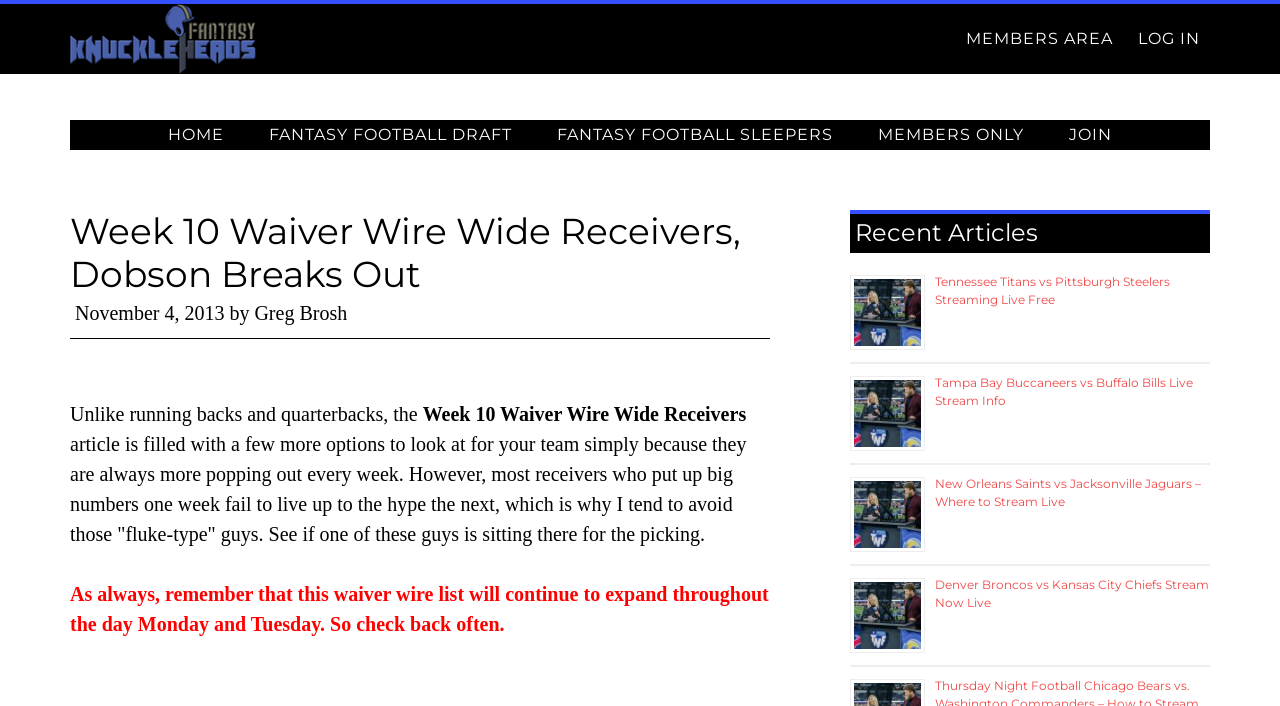Answer the question briefly using a single word or phrase: 
How many recent articles are listed?

4